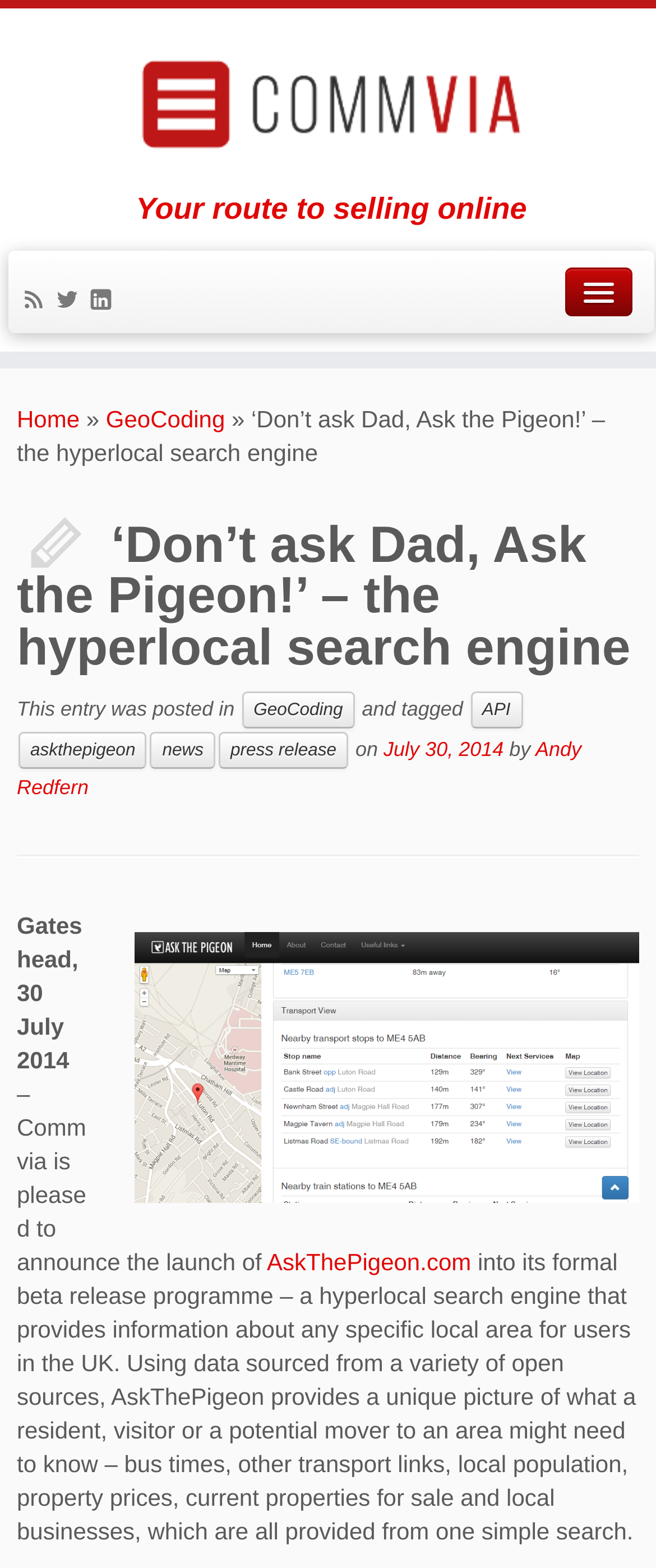Please mark the clickable region by giving the bounding box coordinates needed to complete this instruction: "Click the button".

[0.862, 0.171, 0.964, 0.202]